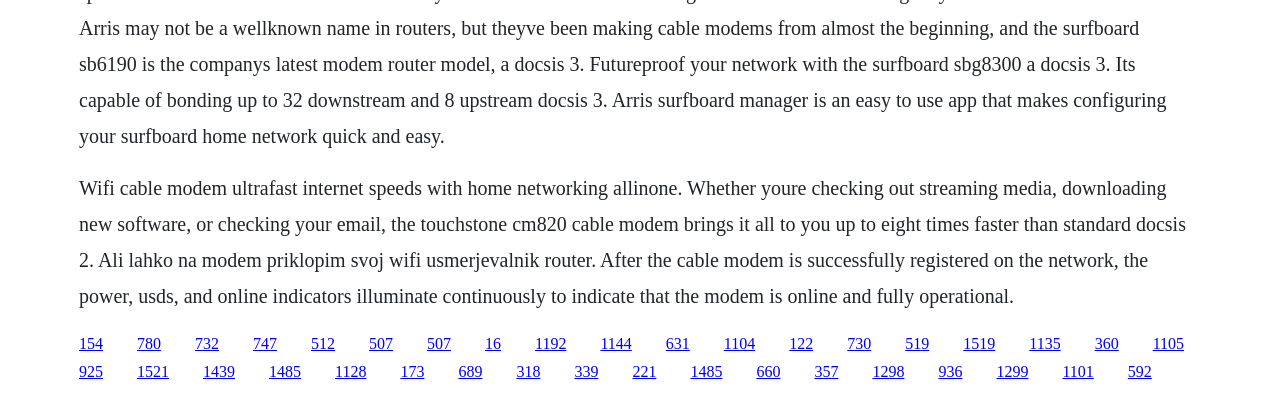Identify the bounding box coordinates of the section to be clicked to complete the task described by the following instruction: "Go to version 1.48.3". The coordinates should be four float numbers between 0 and 1, formatted as [left, top, right, bottom].

None